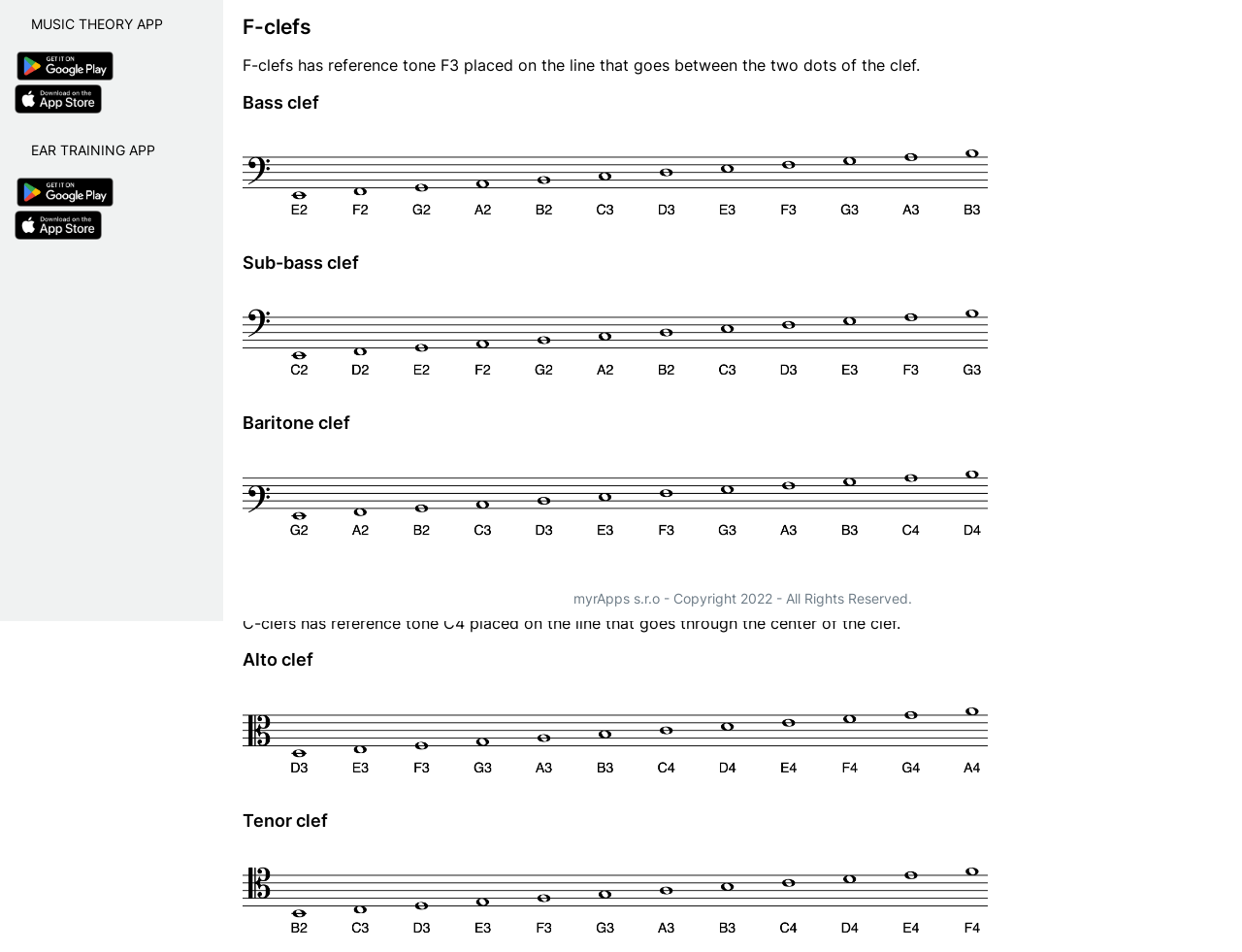Identify the bounding box coordinates for the UI element described as: "parent_node: Musical Clefs". The coordinates should be provided as four floats between 0 and 1: [left, top, right, bottom].

[0.195, 0.227, 0.795, 0.247]